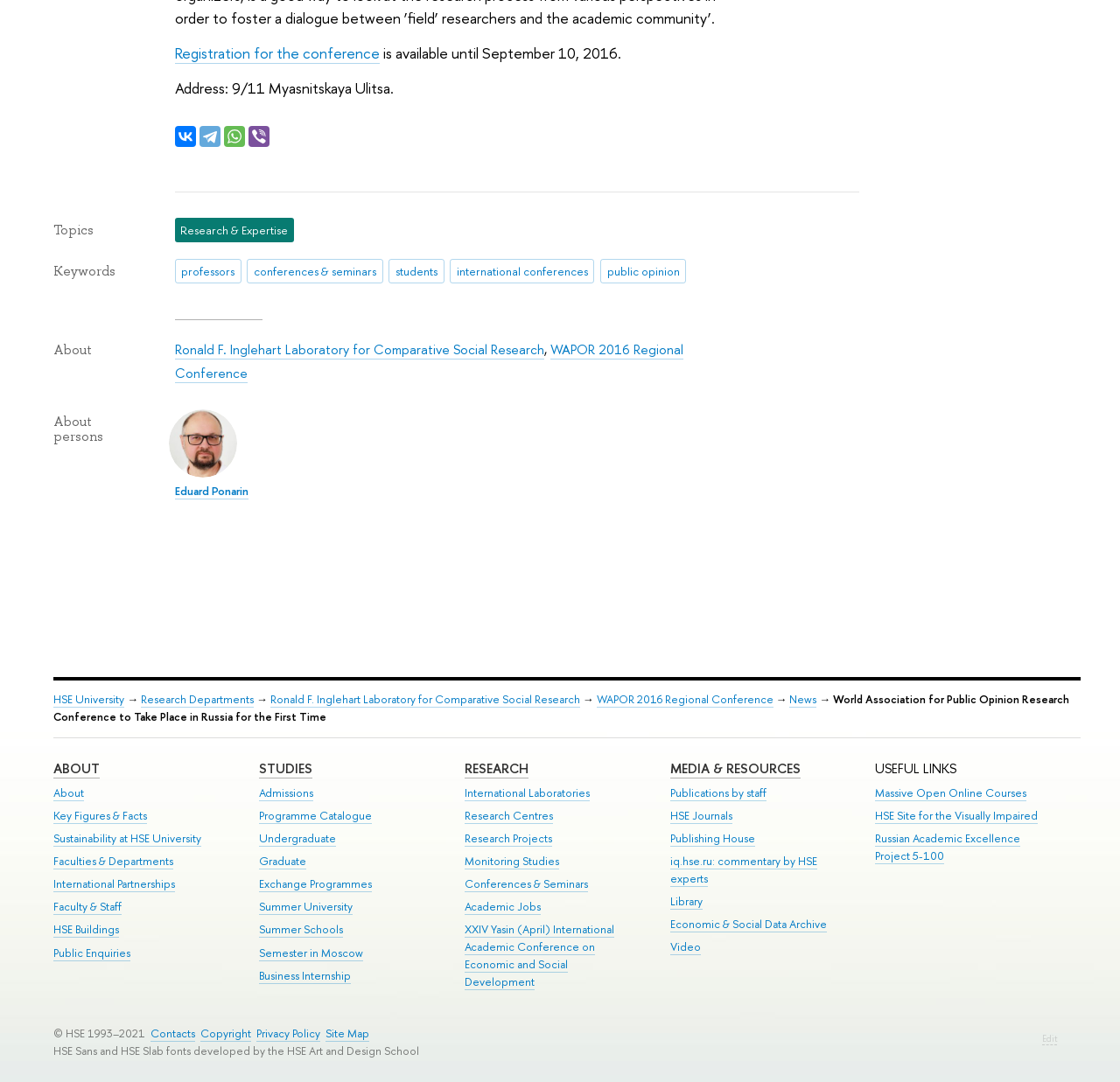Can you determine the bounding box coordinates of the area that needs to be clicked to fulfill the following instruction: "check news"?

[0.705, 0.64, 0.729, 0.654]